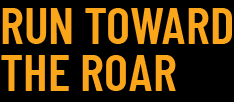Describe all the important aspects and features visible in the image.

The image features the bold, stylized title "RUN TOWARD THE ROAR" in vibrant orange text, set against a black background. This phrase encapsulates the motivational theme of facing challenges head-on and transforming crises into opportunities for growth, reflecting the core message of the associated book. The design emphasizes clarity and impact, drawing attention to the empowering call to action that resonates with the overarching theme of resilience and personal development. The title is prominently placed, suggesting its significance in the context of the content related to overcoming obstacles and thriving in the face of adversity.